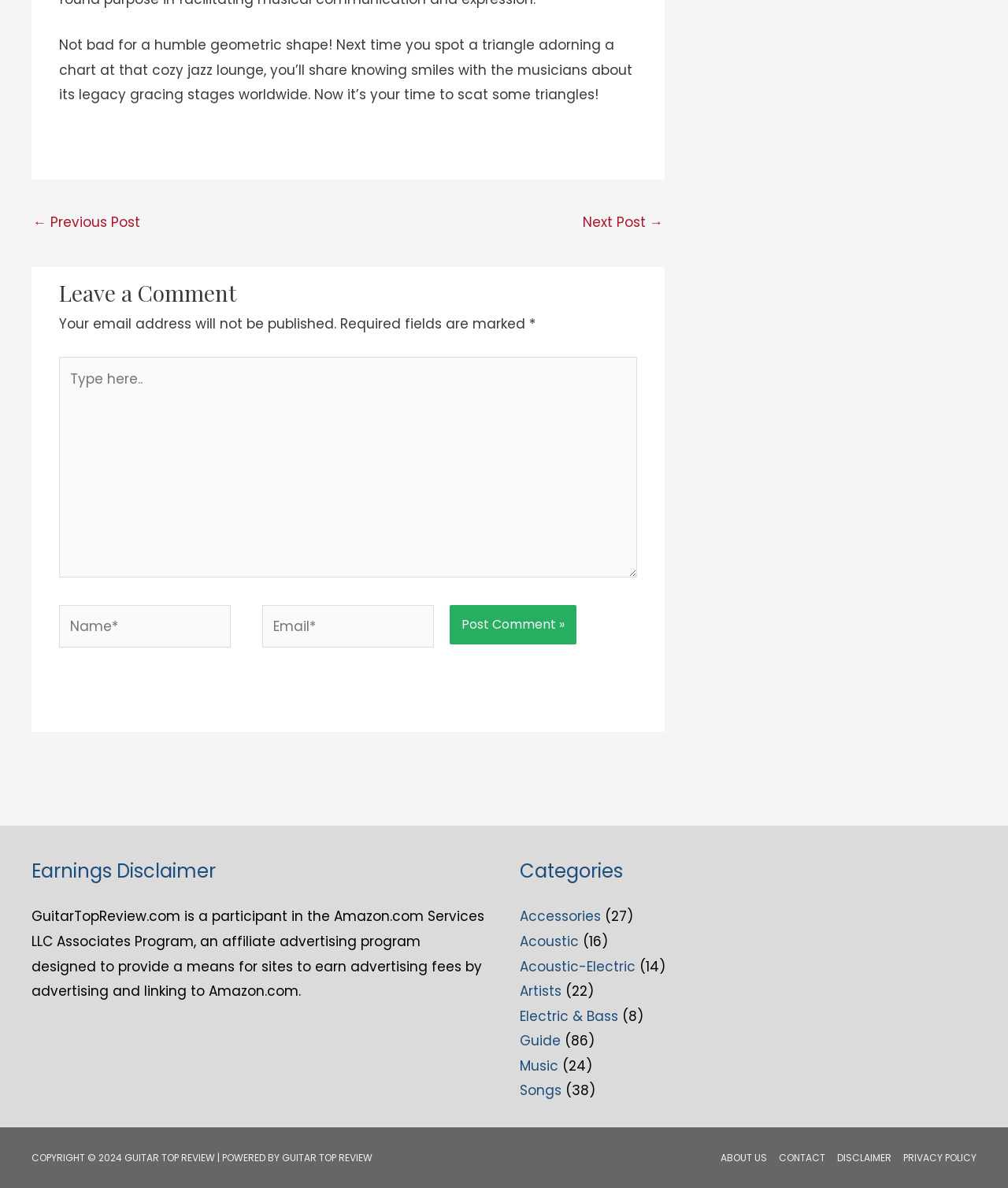What is the name of the affiliate program mentioned on the webpage?
Look at the webpage screenshot and answer the question with a detailed explanation.

The webpage mentions an earnings disclaimer, which states that GuitarTopReview.com is a participant in the Amazon.com Services LLC Associates Program, an affiliate advertising program designed to provide a means for sites to earn advertising fees by advertising and linking to Amazon.com.